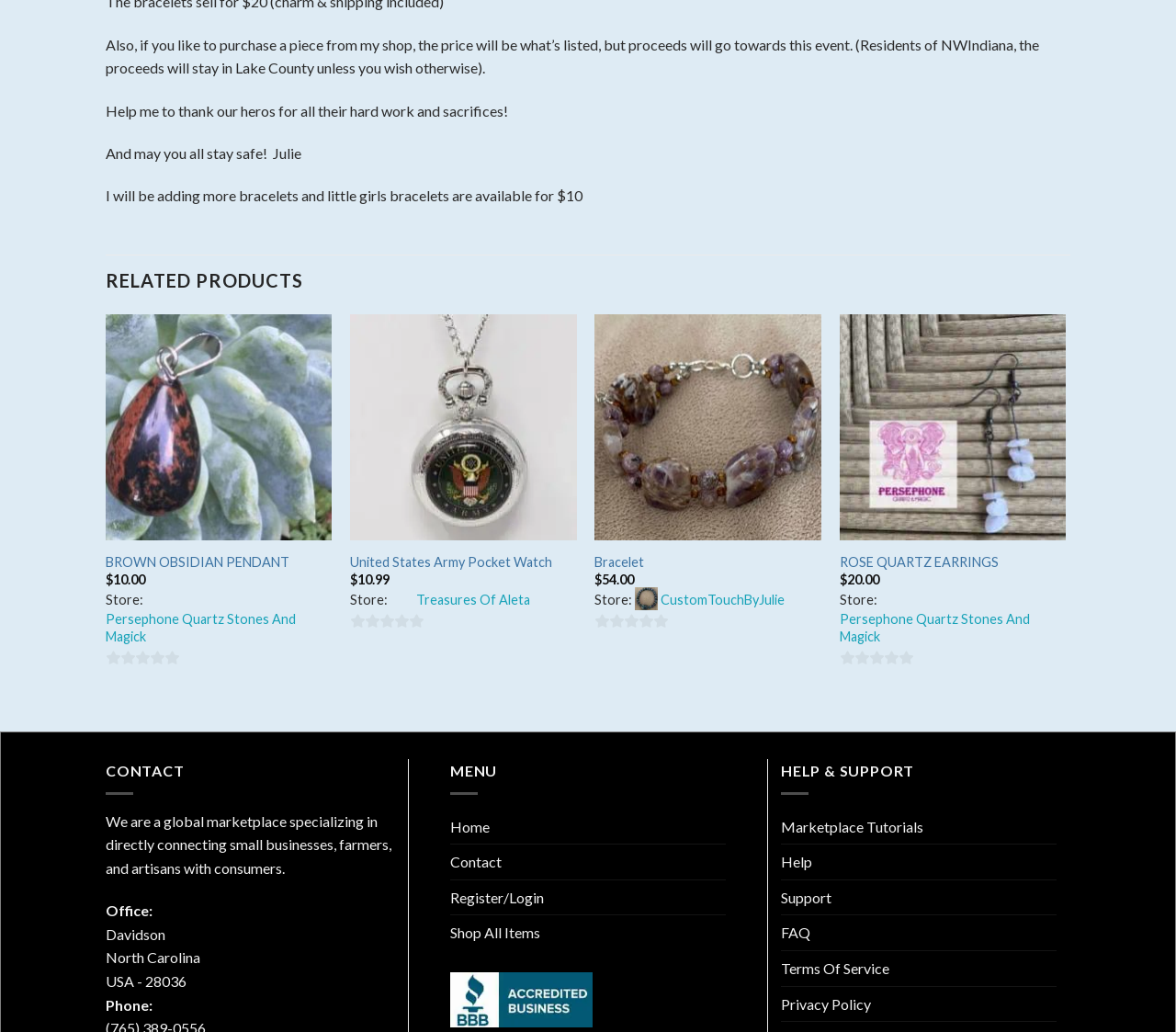Find the bounding box coordinates of the area to click in order to follow the instruction: "Add to Wishlist".

[0.249, 0.313, 0.273, 0.341]